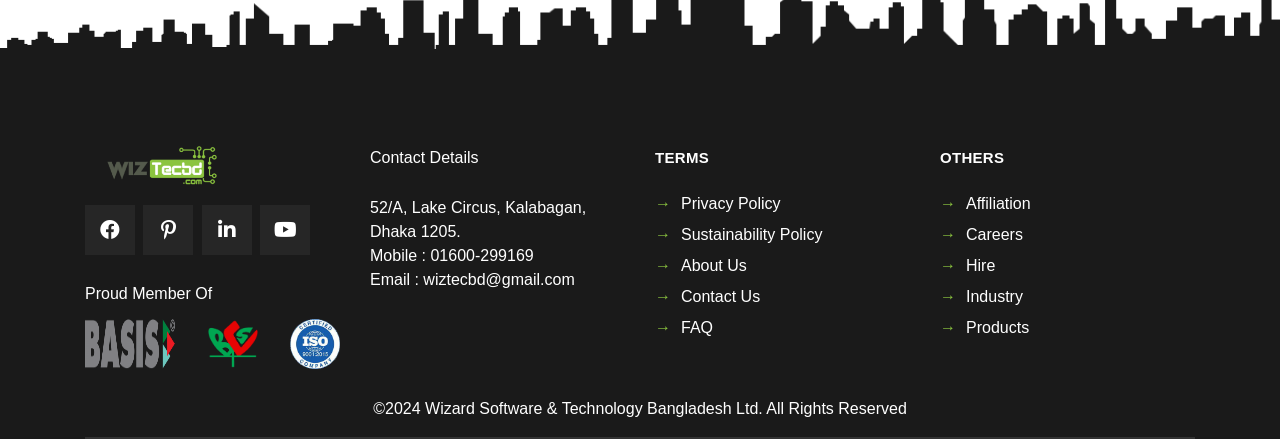Can you specify the bounding box coordinates for the region that should be clicked to fulfill this instruction: "View Privacy Policy".

[0.512, 0.445, 0.61, 0.484]